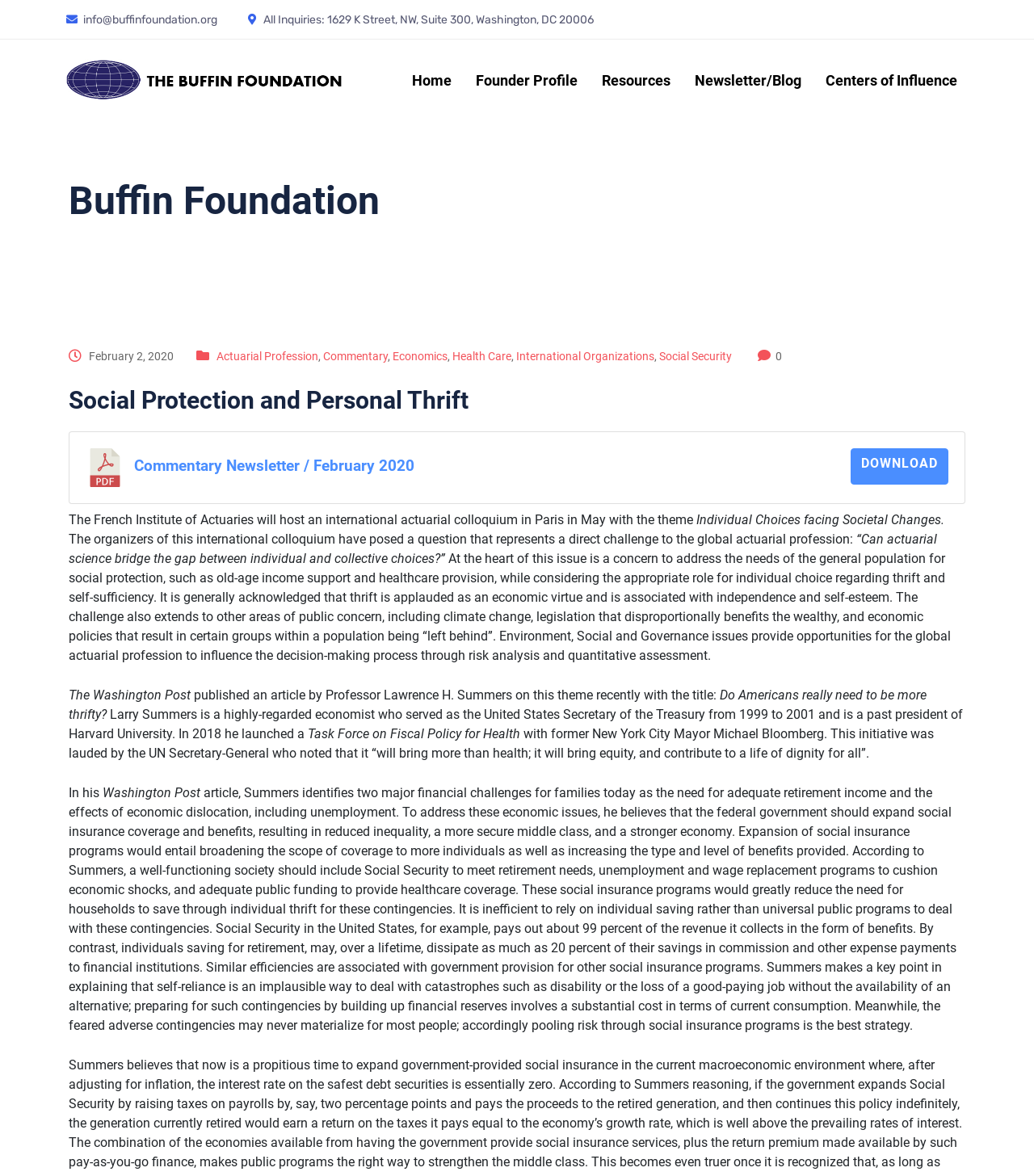Locate the bounding box coordinates of the element that needs to be clicked to carry out the instruction: "Send an email to info@buffinfoundation.org". The coordinates should be given as four float numbers ranging from 0 to 1, i.e., [left, top, right, bottom].

[0.062, 0.009, 0.21, 0.024]